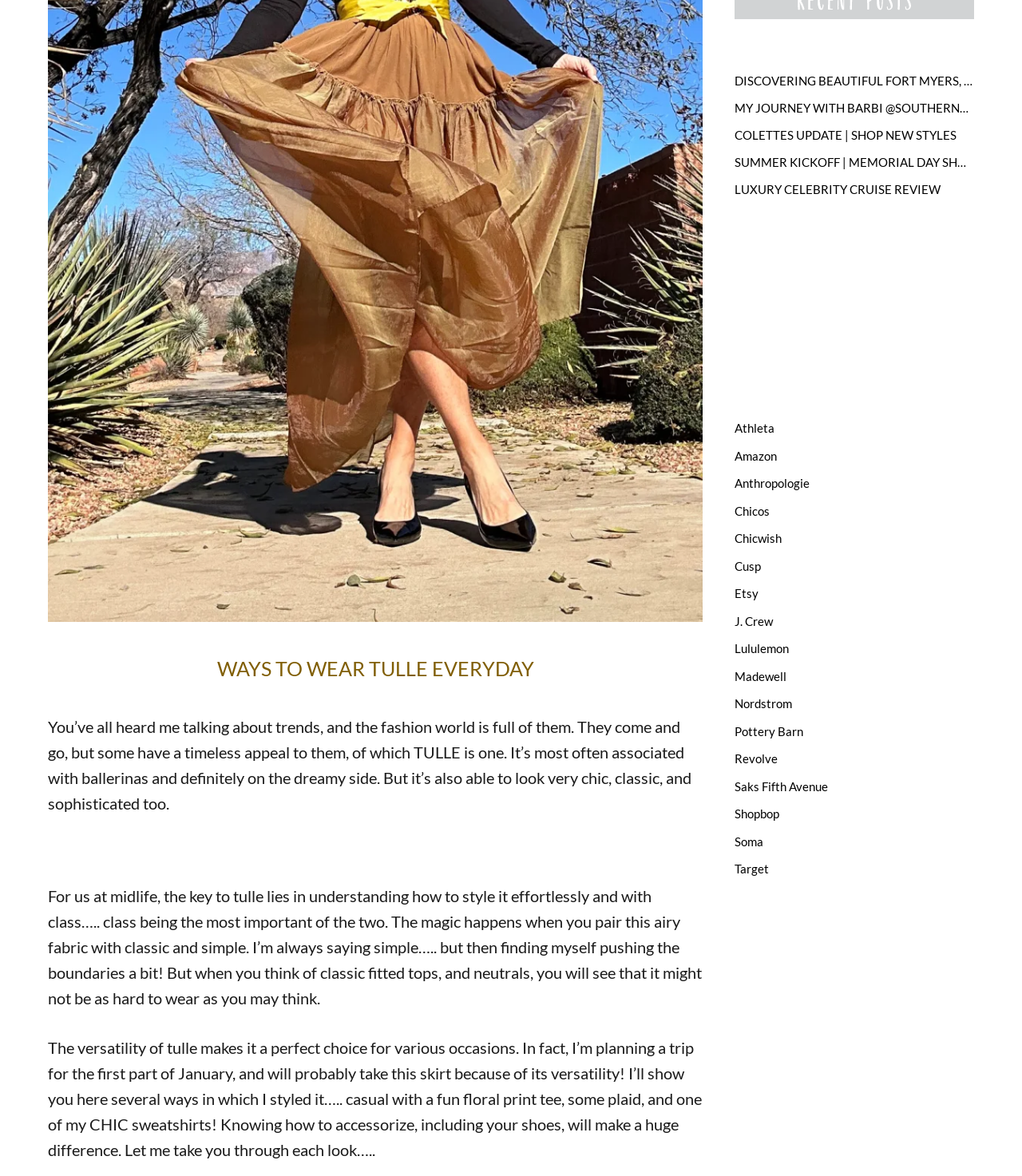Please provide the bounding box coordinates for the element that needs to be clicked to perform the following instruction: "Check out the post about Colette's update". The coordinates should be given as four float numbers between 0 and 1, i.e., [left, top, right, bottom].

[0.719, 0.107, 0.953, 0.123]